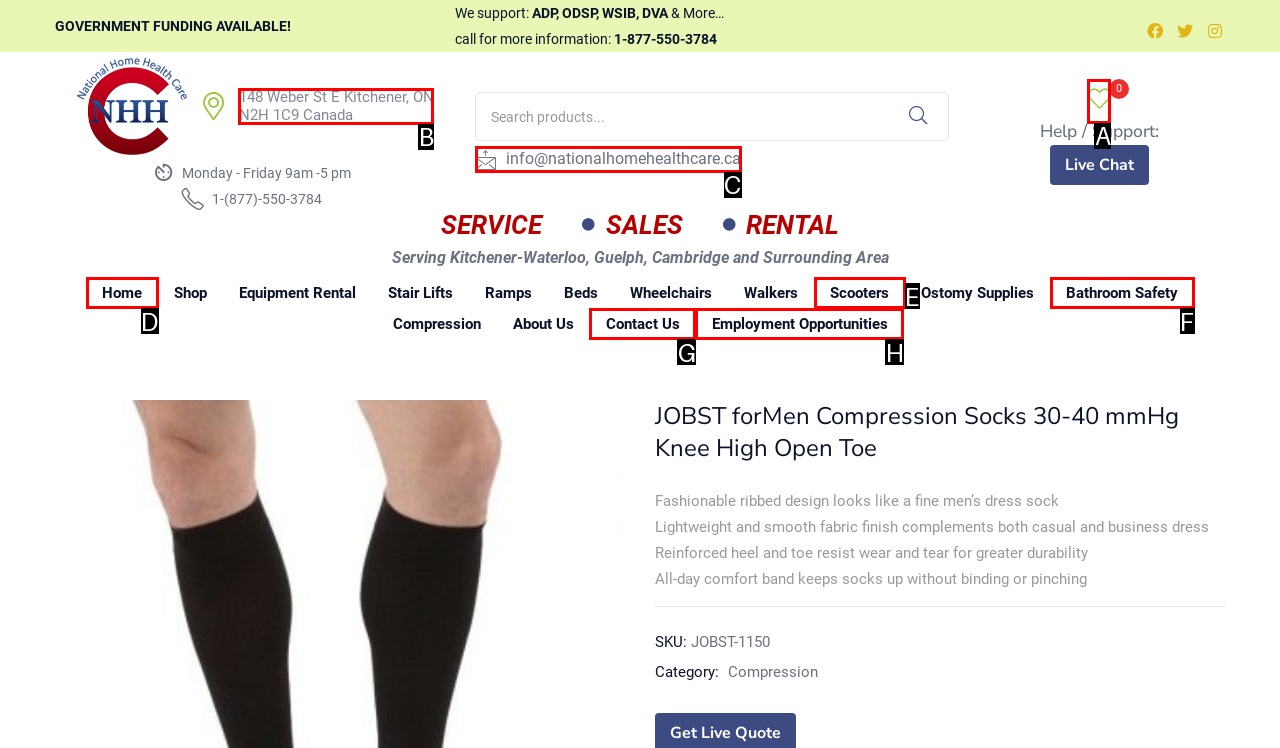Identify the UI element that best fits the description: Bathroom Safety
Respond with the letter representing the correct option.

F